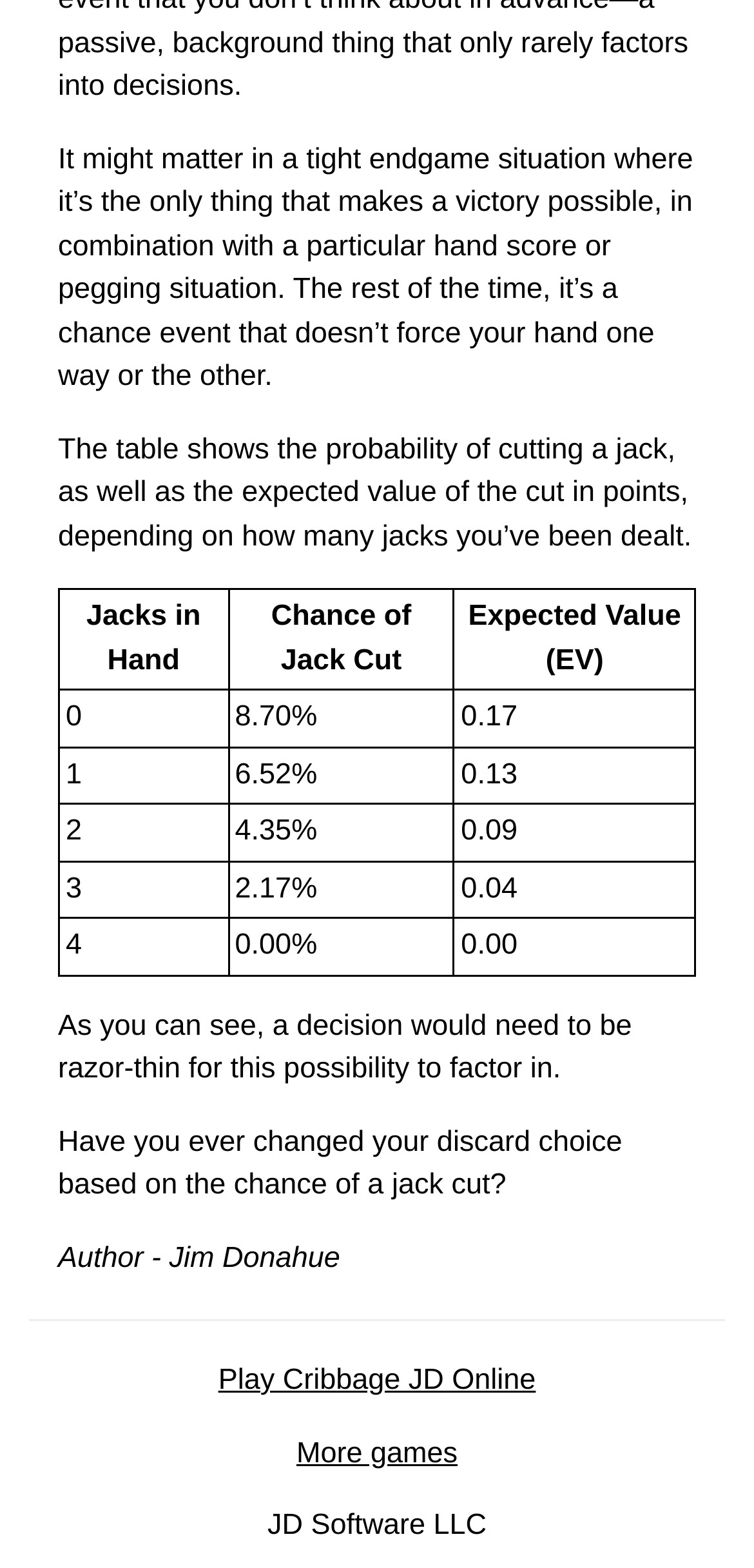Based on what you see in the screenshot, provide a thorough answer to this question: What is the author's name of the article?

The author's name is mentioned at the bottom of the webpage, where it says 'Author - Jim Donahue'.